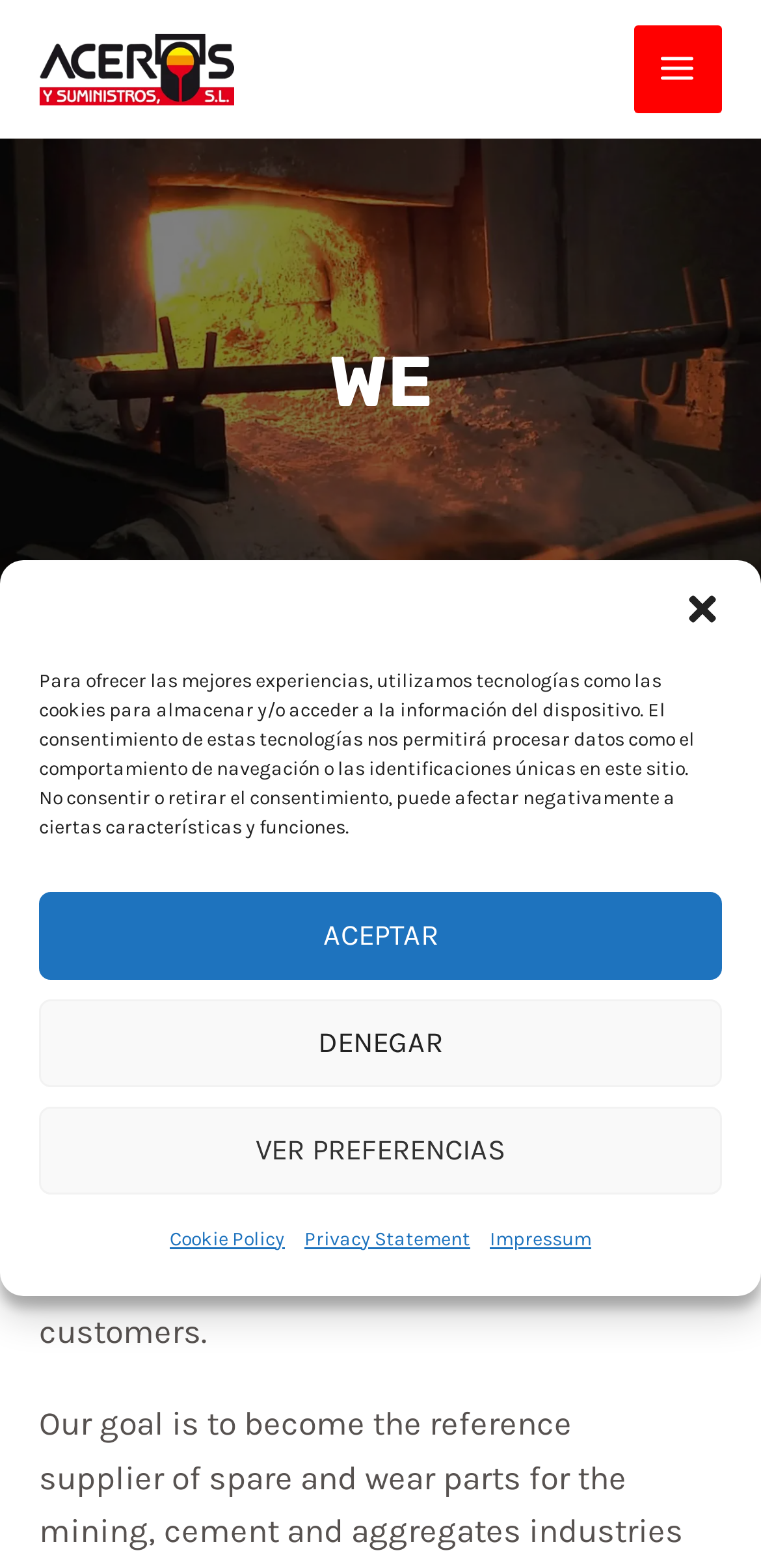Generate a thorough caption that explains the contents of the webpage.

The webpage is about Aceros y Suministros, a manufacturer of spare parts, castings, special anti-wear steels, and refractories. At the top of the page, there is a logo of Aceros y Suministros, accompanied by a main menu button on the right side. 

Below the logo, there is a section with a heading "WE" and another heading "Our Vision". Underneath these headings, there is a paragraph describing the company's mission, stating that they are a leading manufacturer and supplier of premium quality spare and wear parts for the mining, cement, and aggregates sectors.

On the top-middle of the page, there is a dialog box for managing cookie consent, which contains a message explaining the use of cookies and technologies to store and access device information. The dialog box has four buttons: "Close dialog", "ACEPTAR", "DENEGAR", and "VER PREFERENCIAS". Below these buttons, there are three links to "Cookie Policy", "Privacy Statement", and "Impressum".